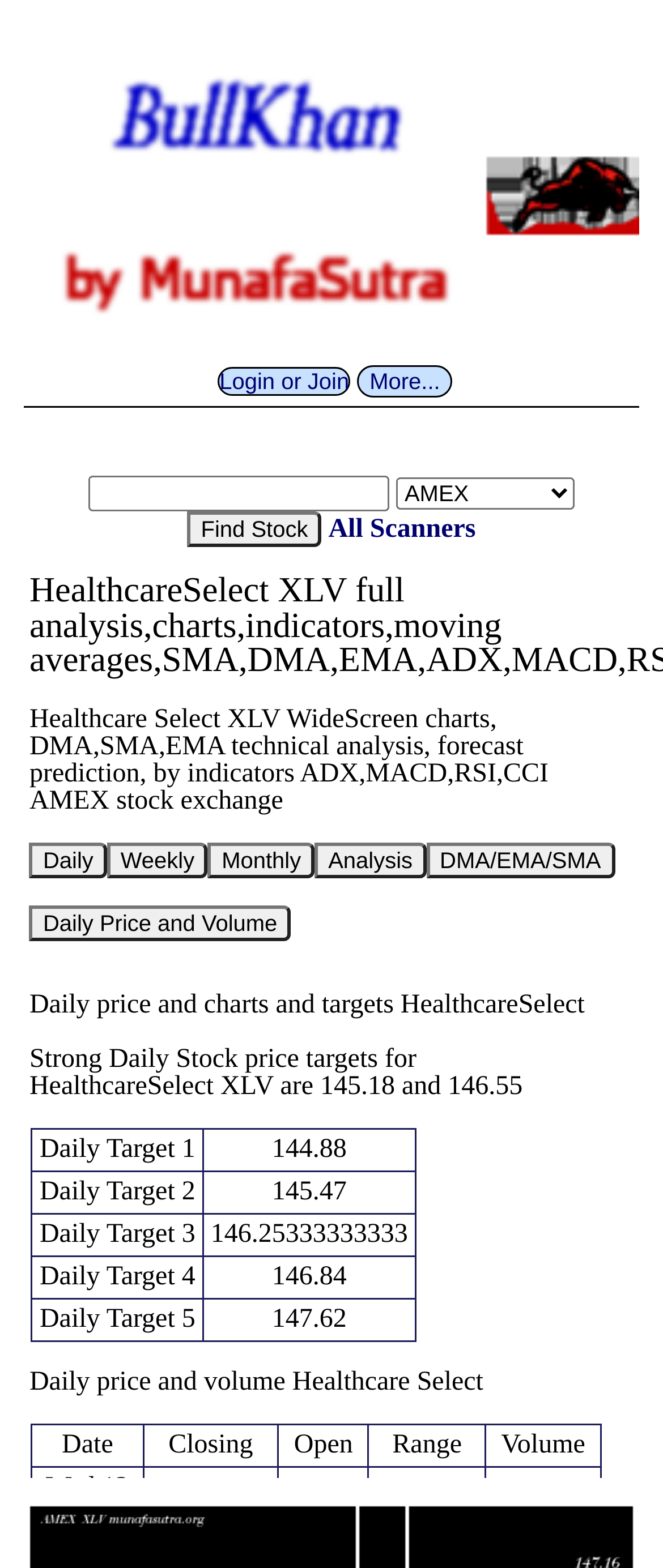Please determine the bounding box coordinates of the clickable area required to carry out the following instruction: "View 'All Scanners'". The coordinates must be four float numbers between 0 and 1, represented as [left, top, right, bottom].

[0.495, 0.328, 0.717, 0.347]